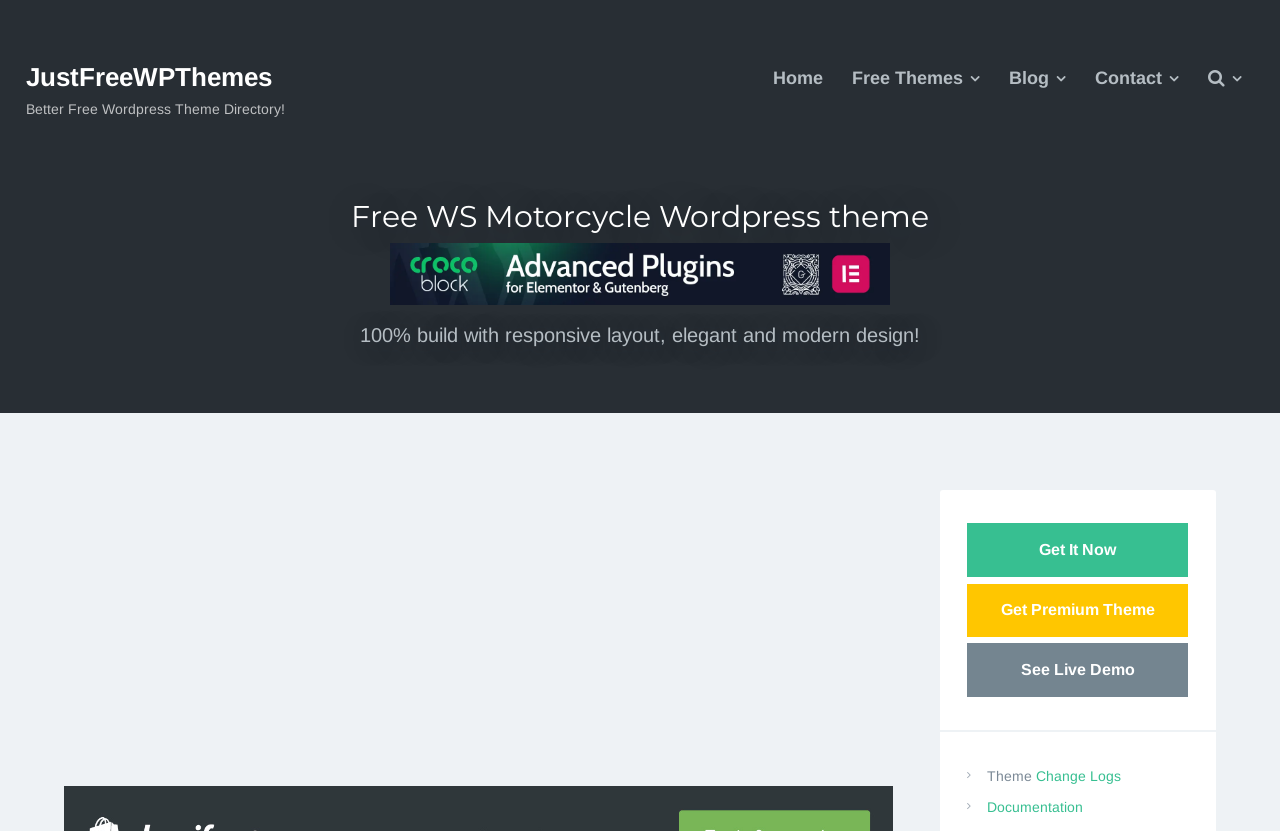What is the company behind the WordPress theme?
Based on the image content, provide your answer in one word or a short phrase.

Crocoblock